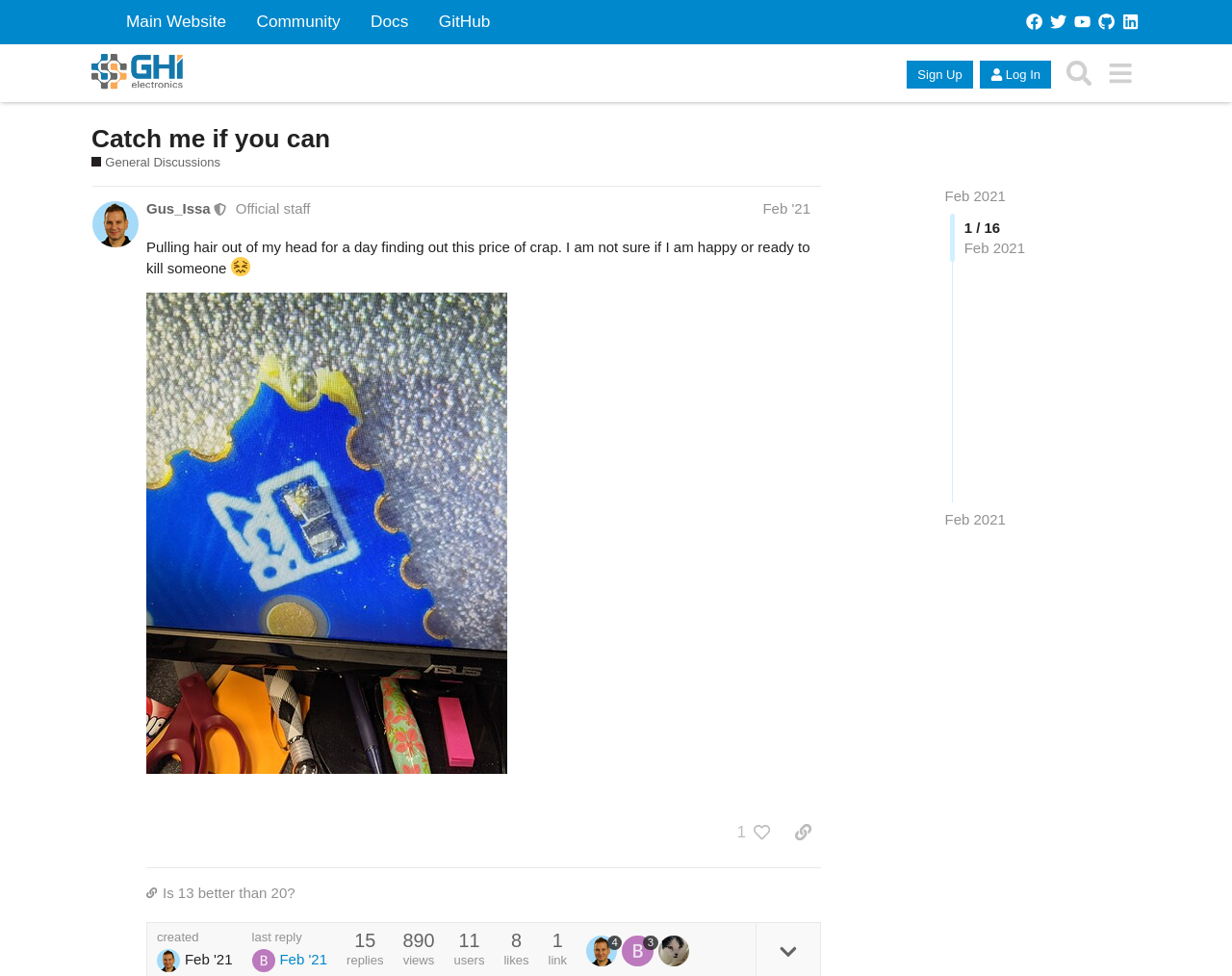Please determine the bounding box coordinates of the element to click on in order to accomplish the following task: "Click on the 'Log In' button". Ensure the coordinates are four float numbers ranging from 0 to 1, i.e., [left, top, right, bottom].

[0.795, 0.062, 0.853, 0.091]